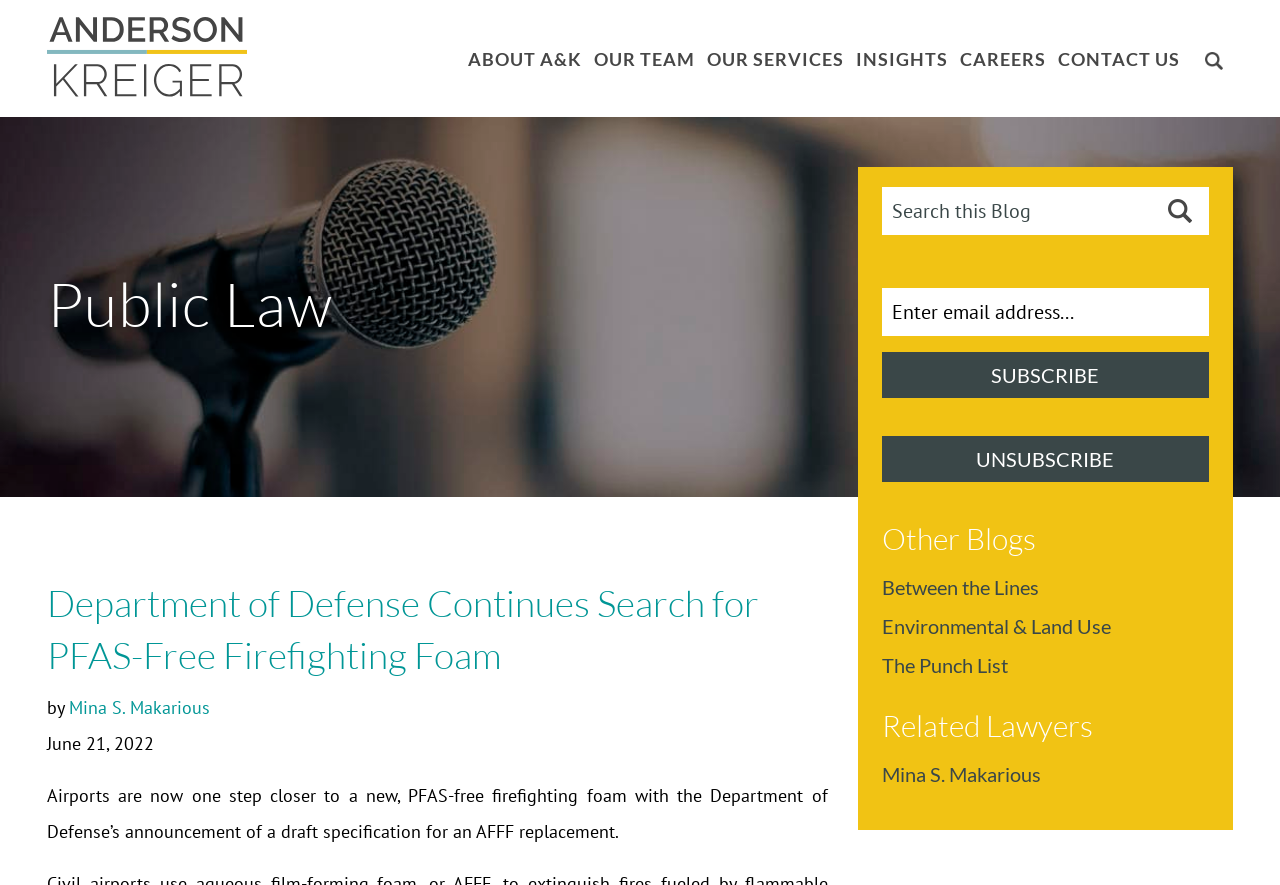Please determine the bounding box coordinates of the section I need to click to accomplish this instruction: "Subscribe to the newsletter".

[0.689, 0.398, 0.944, 0.45]